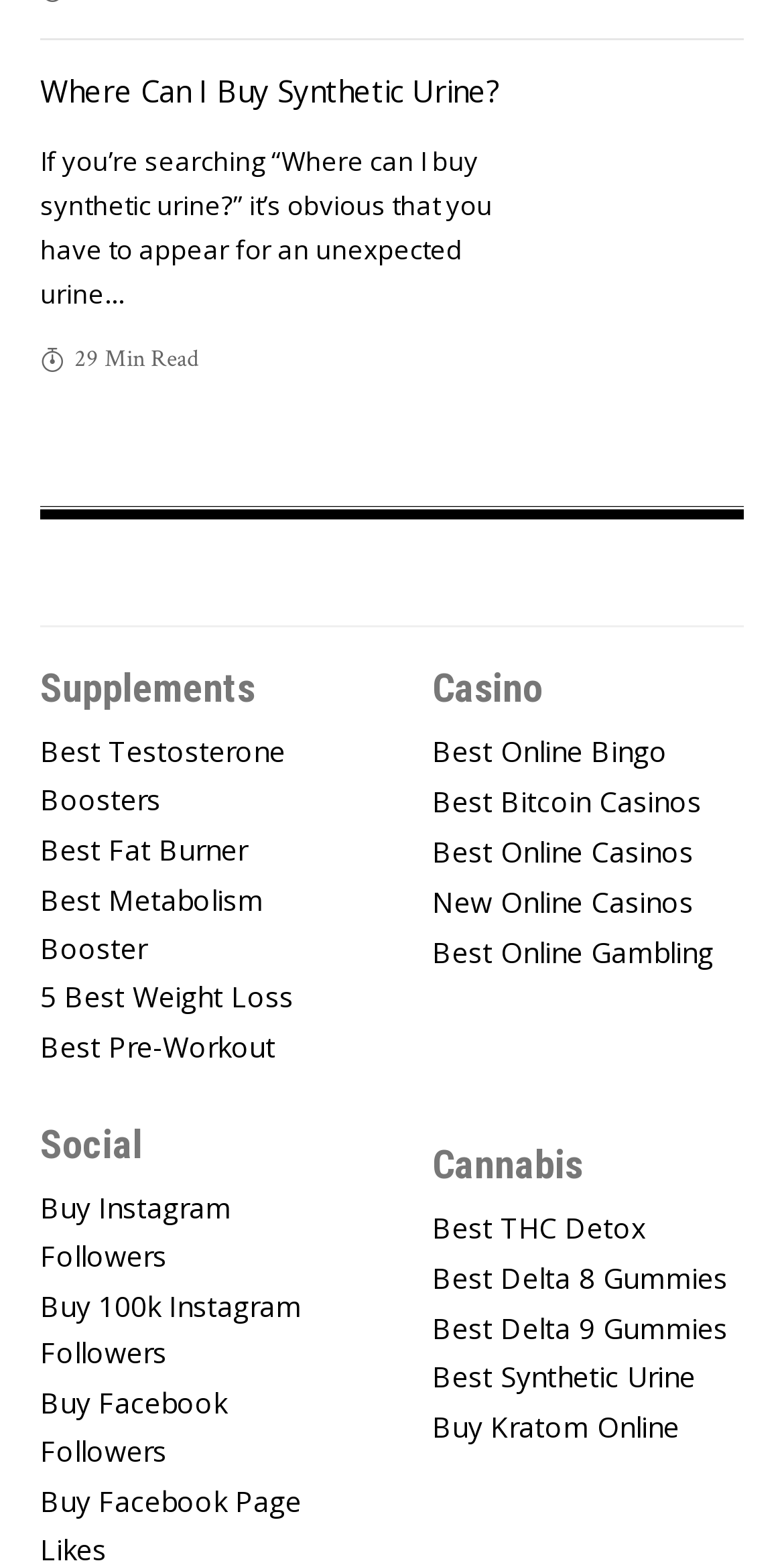Determine the bounding box coordinates of the section to be clicked to follow the instruction: "Click on 'Where Can I Buy Synthetic Urine?'". The coordinates should be given as four float numbers between 0 and 1, formatted as [left, top, right, bottom].

[0.692, 0.045, 0.949, 0.199]